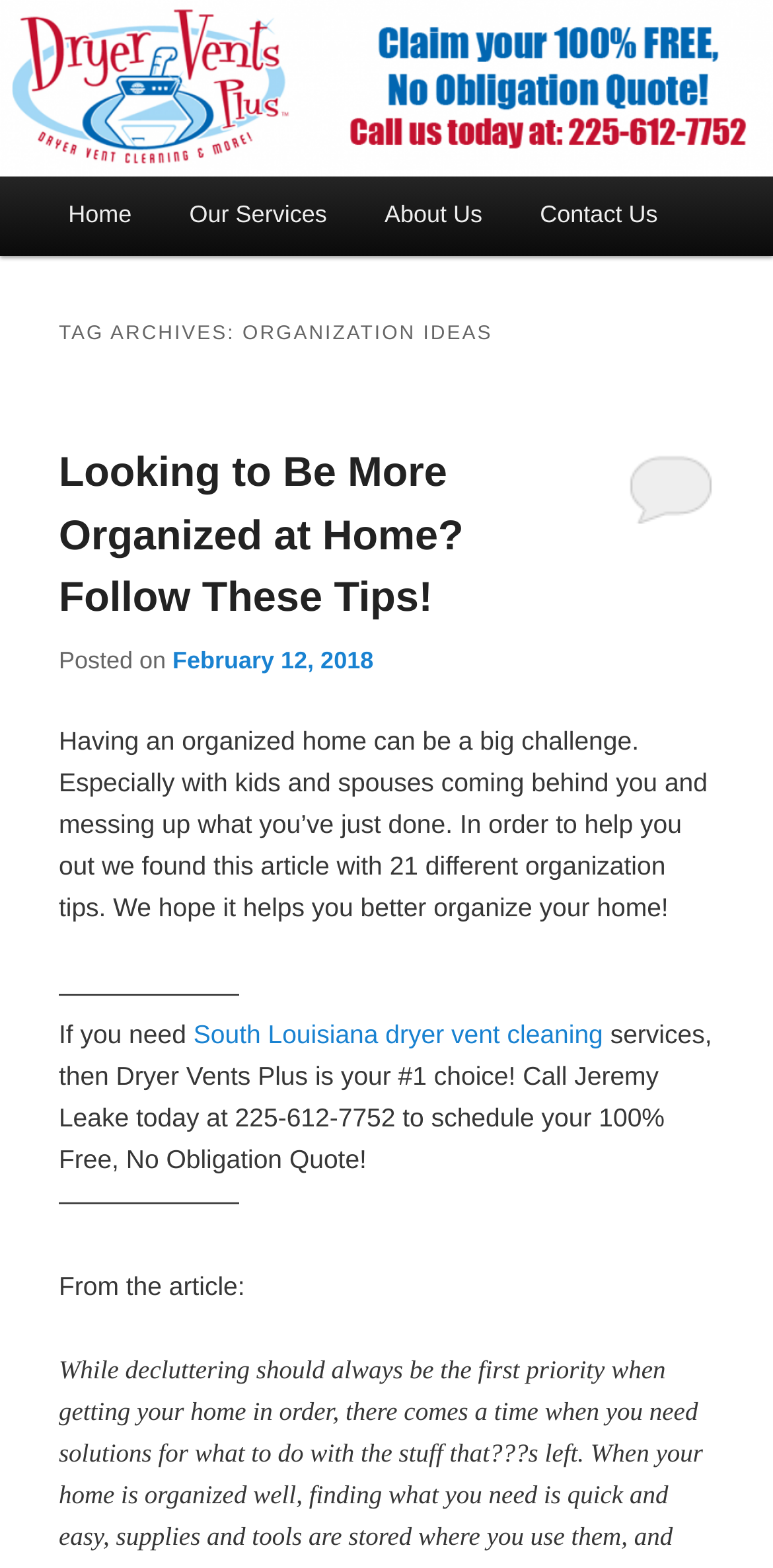Please answer the following question using a single word or phrase: 
What is the main topic of the article?

Organization ideas